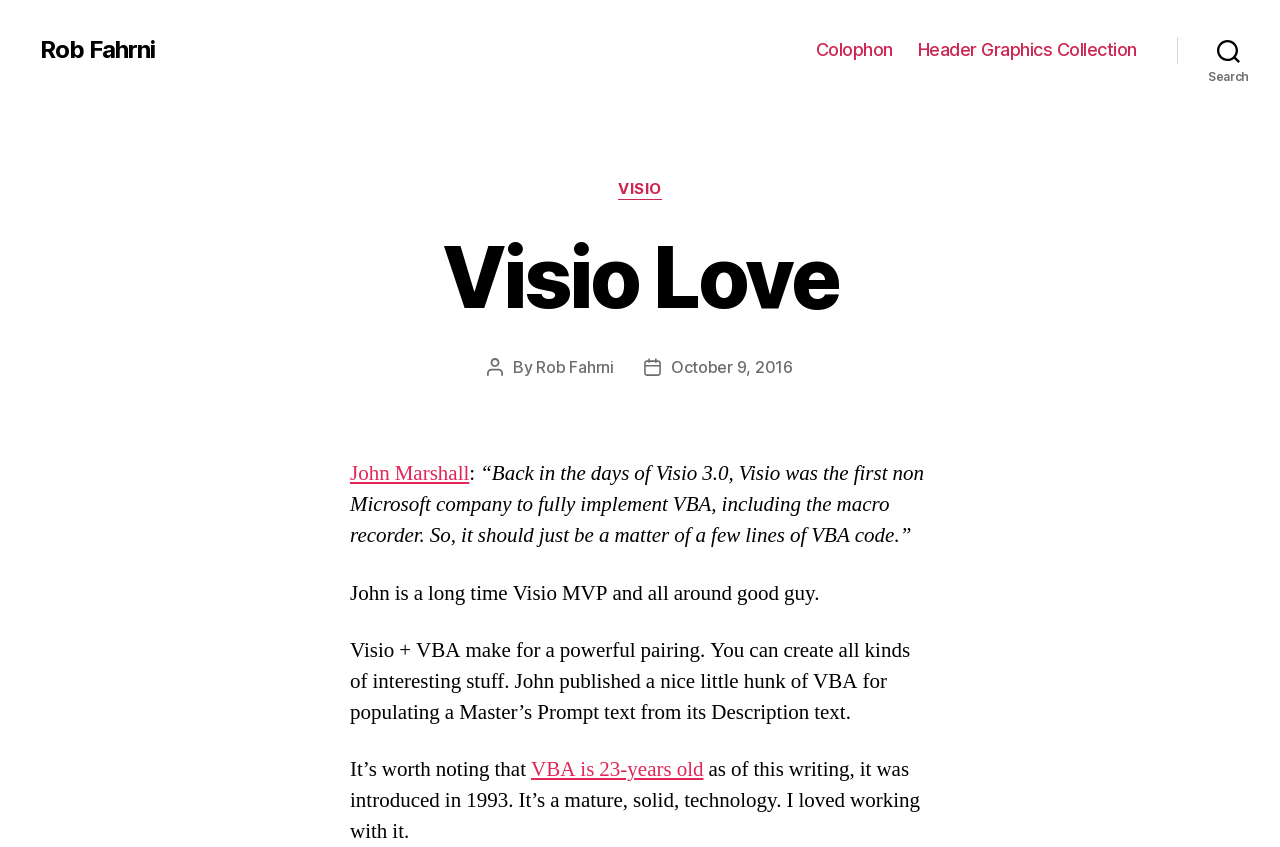Can you pinpoint the bounding box coordinates for the clickable element required for this instruction: "search on the website"? The coordinates should be four float numbers between 0 and 1, i.e., [left, top, right, bottom].

[0.92, 0.033, 1.0, 0.085]